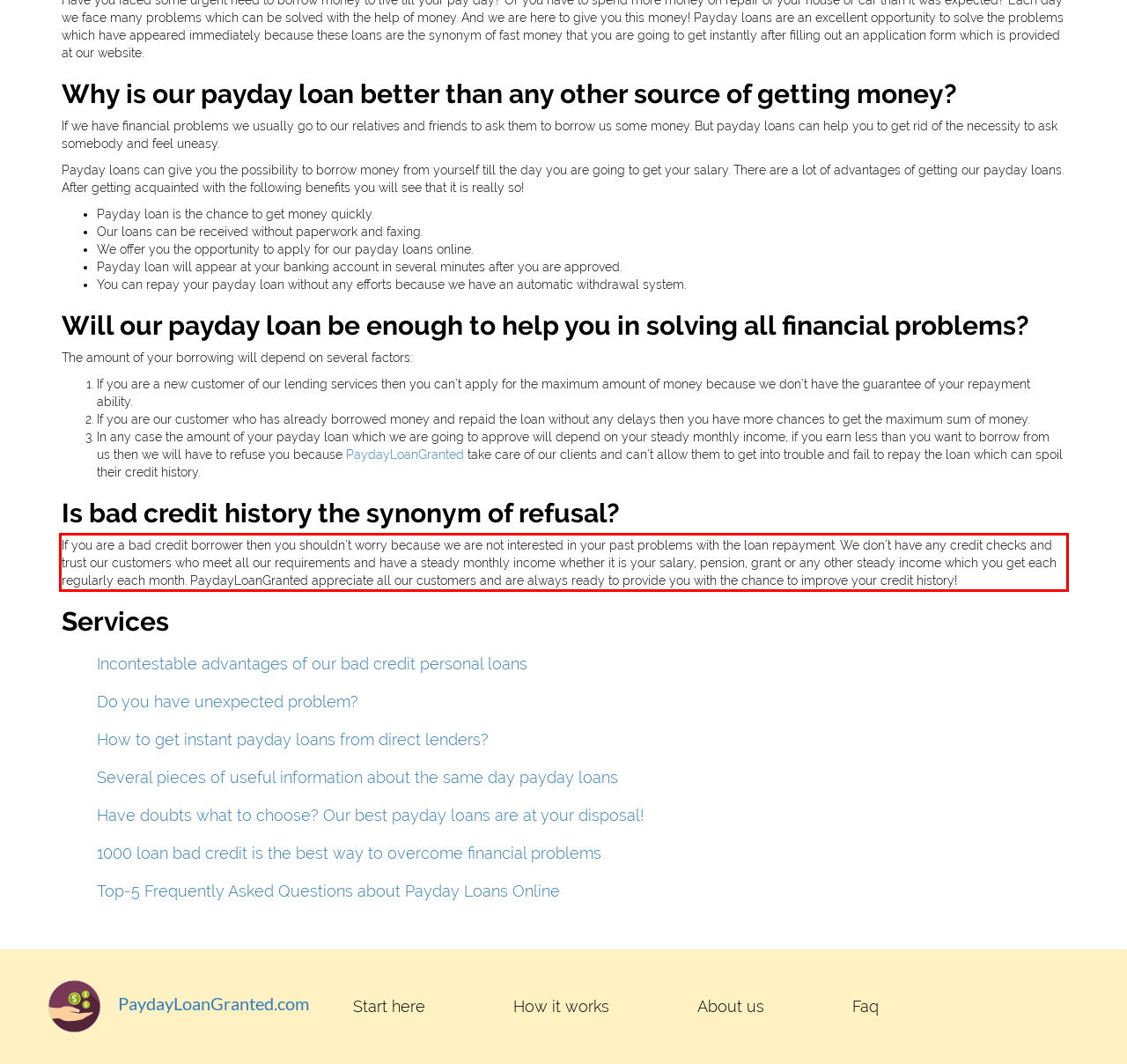Using the provided screenshot of a webpage, recognize the text inside the red rectangle bounding box by performing OCR.

If you are a bad credit borrower then you shouldn’t worry because we are not interested in your past problems with the loan repayment. We don’t have any credit checks and trust our customers who meet all our requirements and have a steady monthly income whether it is your salary, pension, grant or any other steady income which you get each regularly each month. PaydayLoanGranted appreciate all our customers and are always ready to provide you with the chance to improve your credit history!